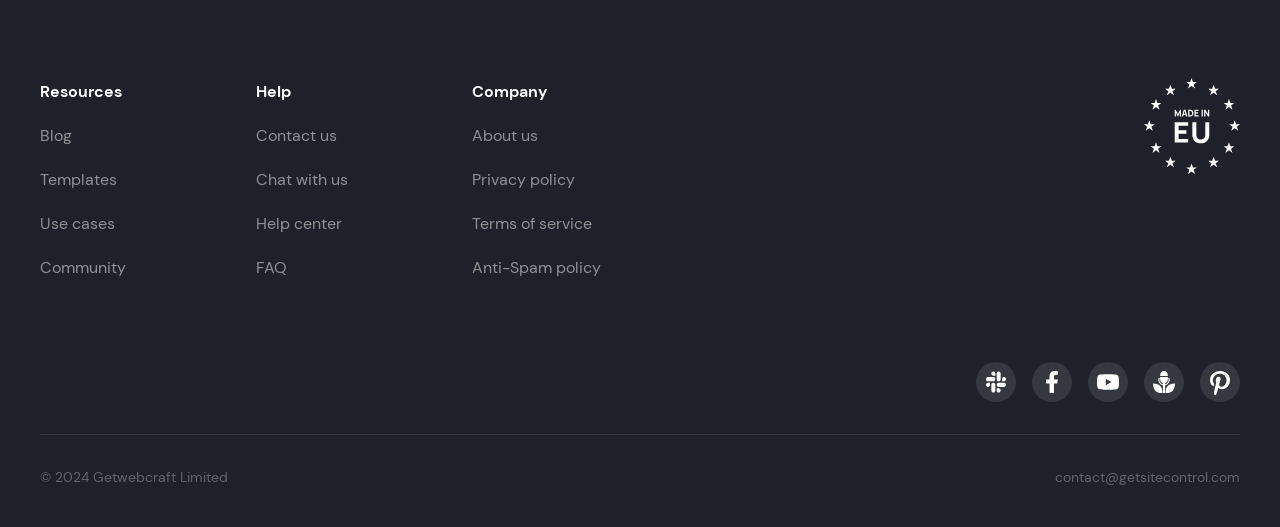Locate the bounding box coordinates of the element I should click to achieve the following instruction: "View the 'About us' page".

[0.369, 0.232, 0.512, 0.285]